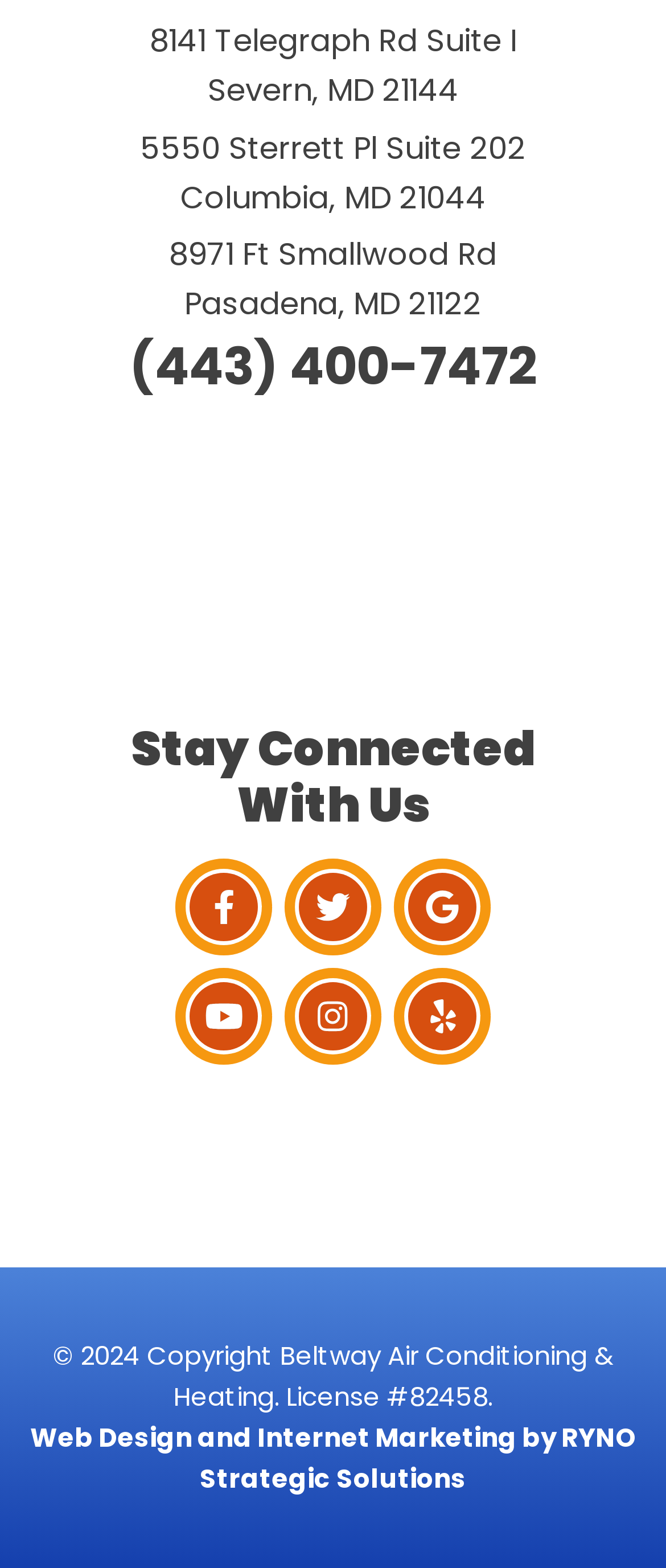What is the address of the Severn, MD location?
Refer to the image and provide a detailed answer to the question.

The address can be found in the link element with the text '8141 Telegraph Rd Suite I Severn, MD 21144', which is located near the top of the page.